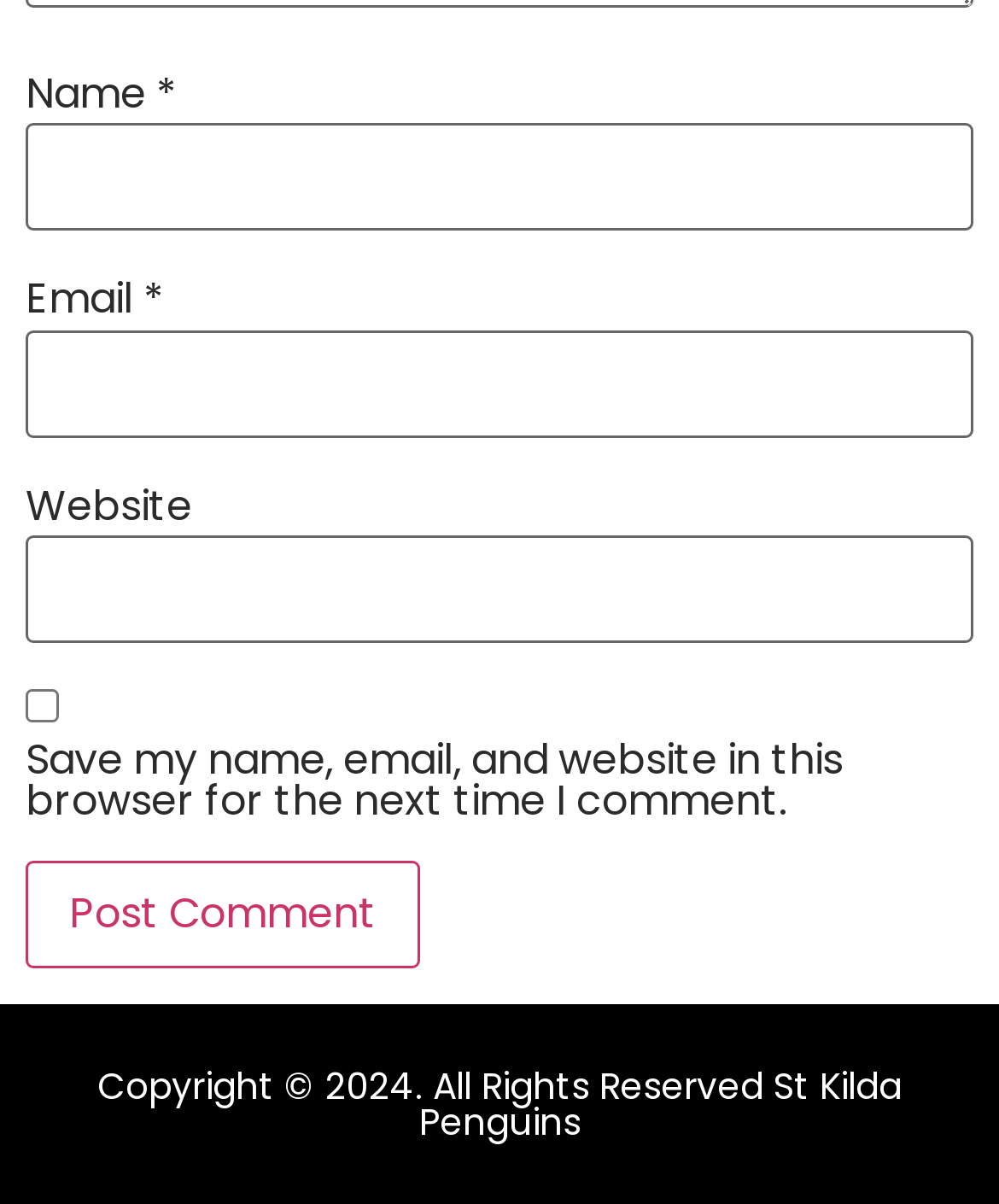Locate the bounding box of the UI element based on this description: "parent_node: Name * name="author"". Provide four float numbers between 0 and 1 as [left, top, right, bottom].

[0.026, 0.102, 0.974, 0.192]